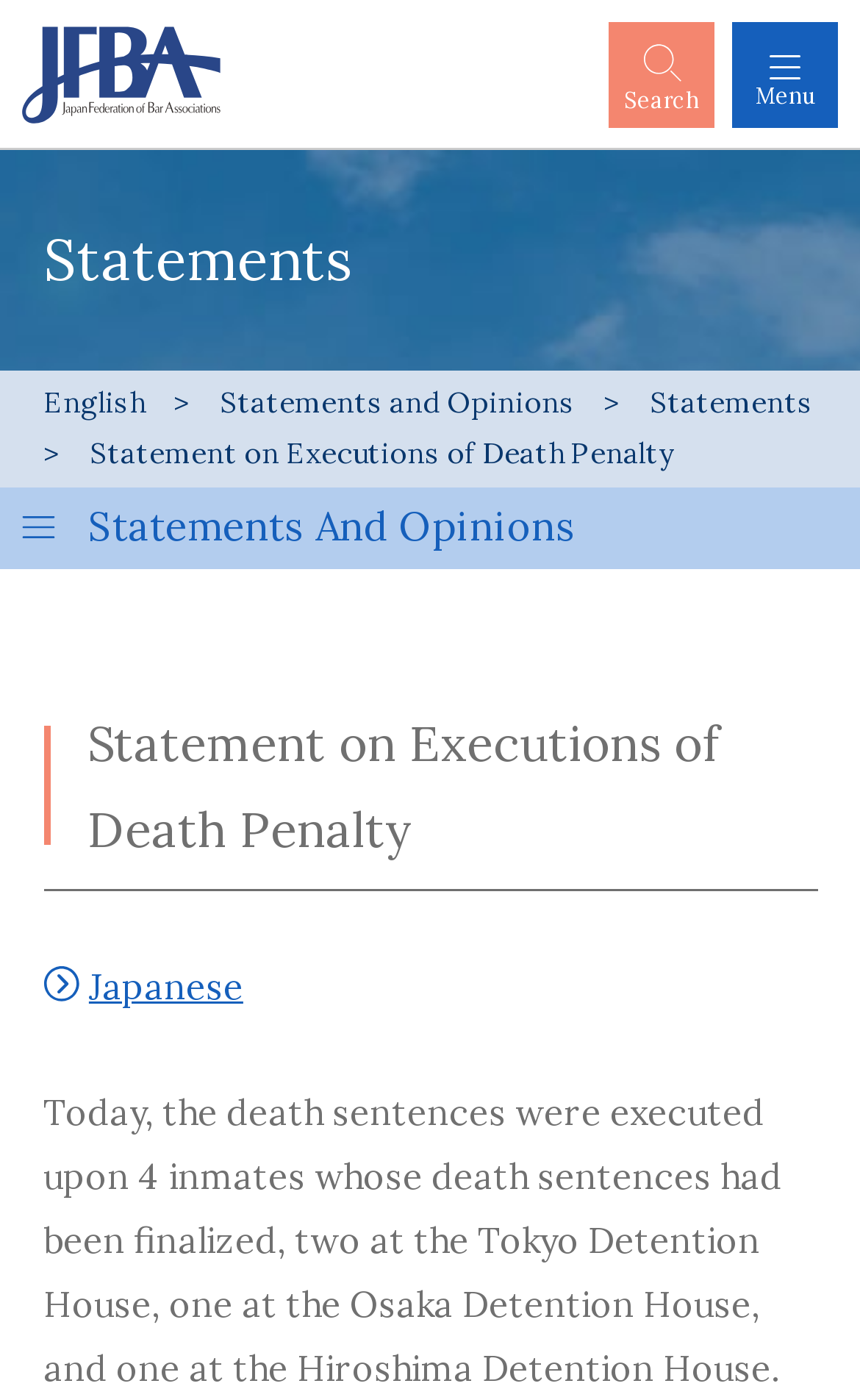Where are the detention houses located?
Answer the question with as much detail as you can, using the image as a reference.

The locations of the detention houses can be found in the text of the statement, which says 'two at the Tokyo Detention House, one at the Osaka Detention House, and one at the Hiroshima Detention House'.